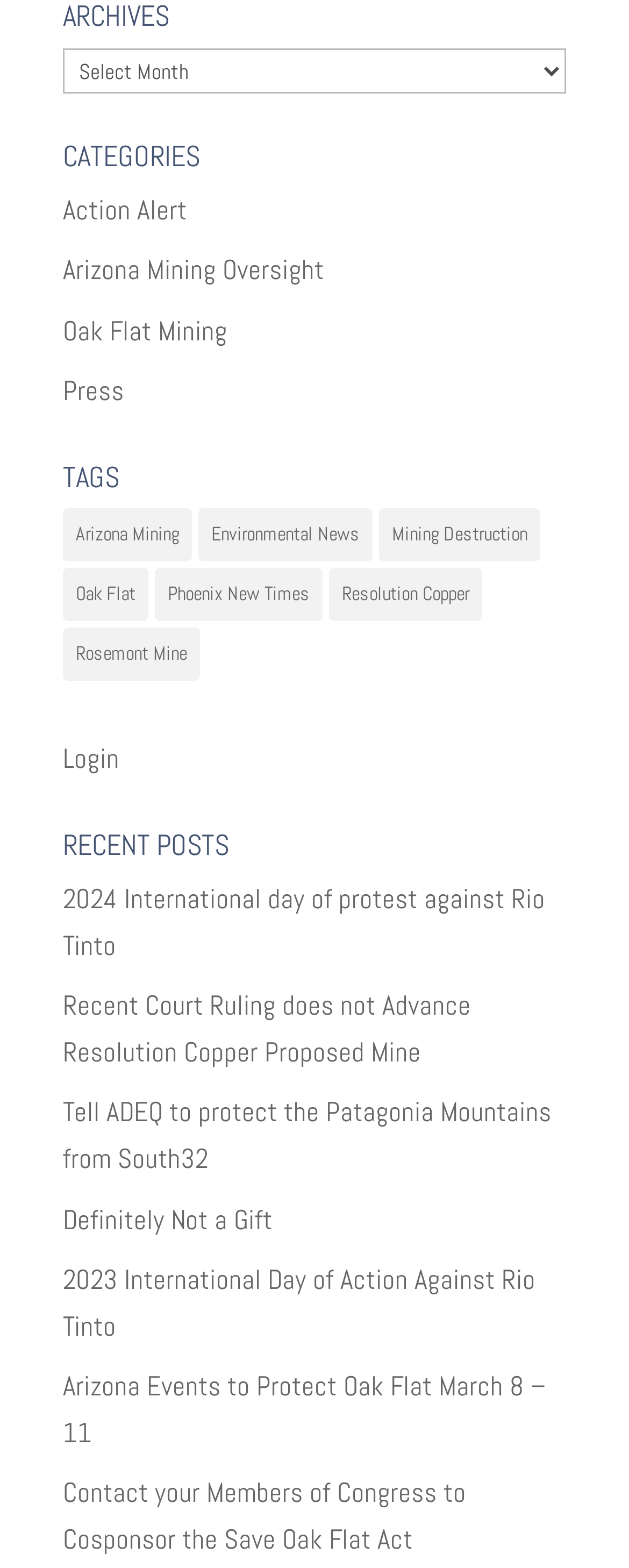How many tags are listed?
Please provide a detailed answer to the question.

I counted the number of links under the 'TAGS' heading, which are 'Arizona Mining (26 items)', 'Environmental News (5 items)', 'Mining Destruction (13 items)', 'Oak Flat (31 items)', 'Phoenix New Times (1 item)', 'Resolution Copper (27 items)', 'Rosemont Mine (2 items)', and there are 8 in total.